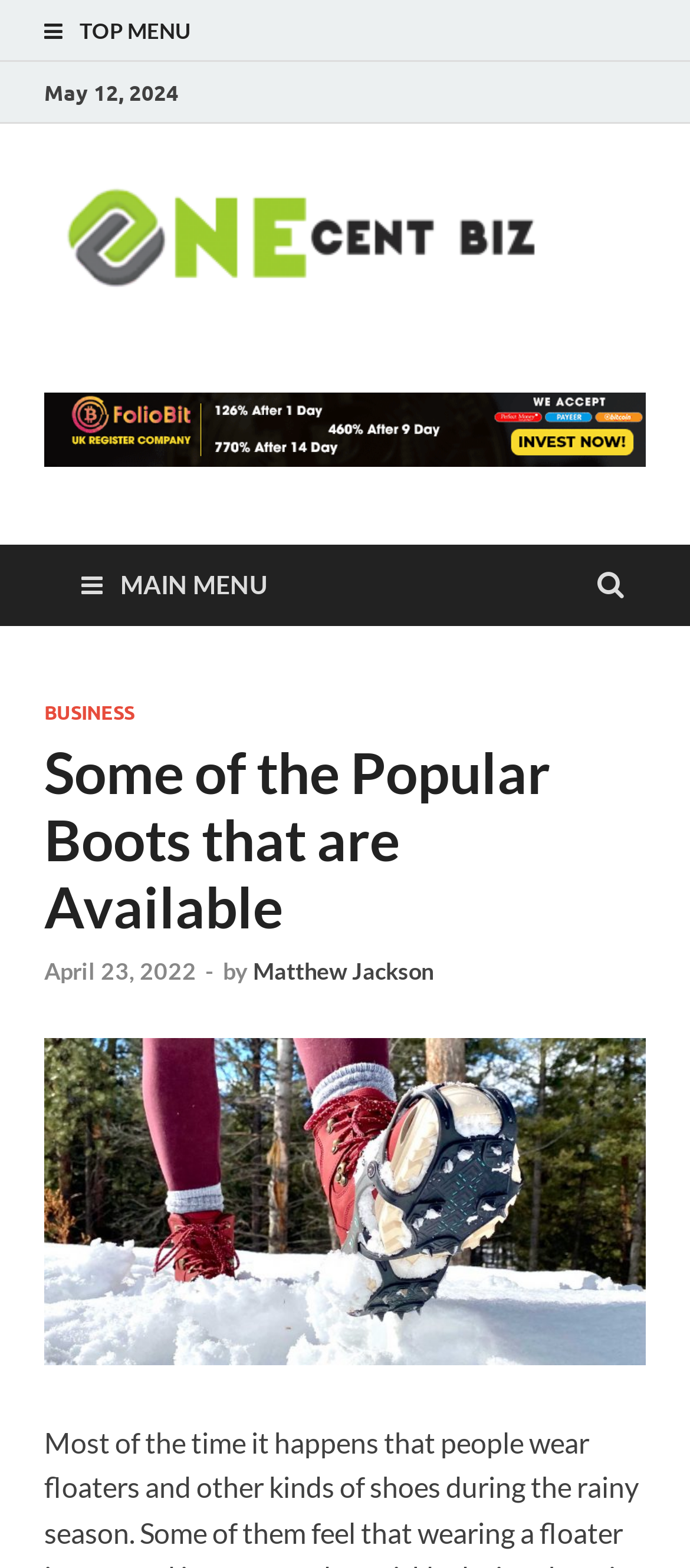Answer the question below with a single word or a brief phrase: 
How many links are there in the main menu?

3